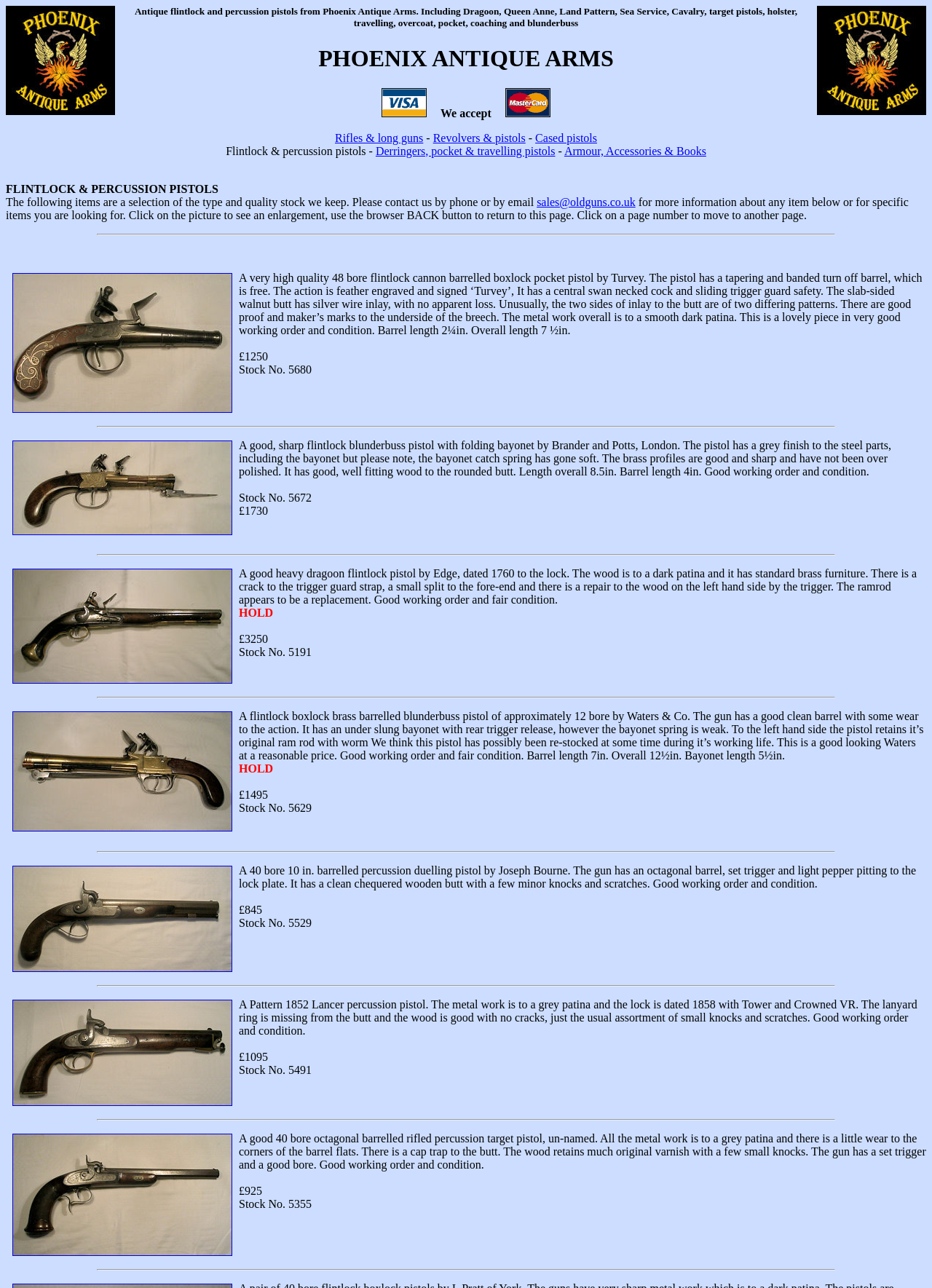Respond to the question with just a single word or phrase: 
How can customers contact Phoenix Antique Arms?

By phone or email